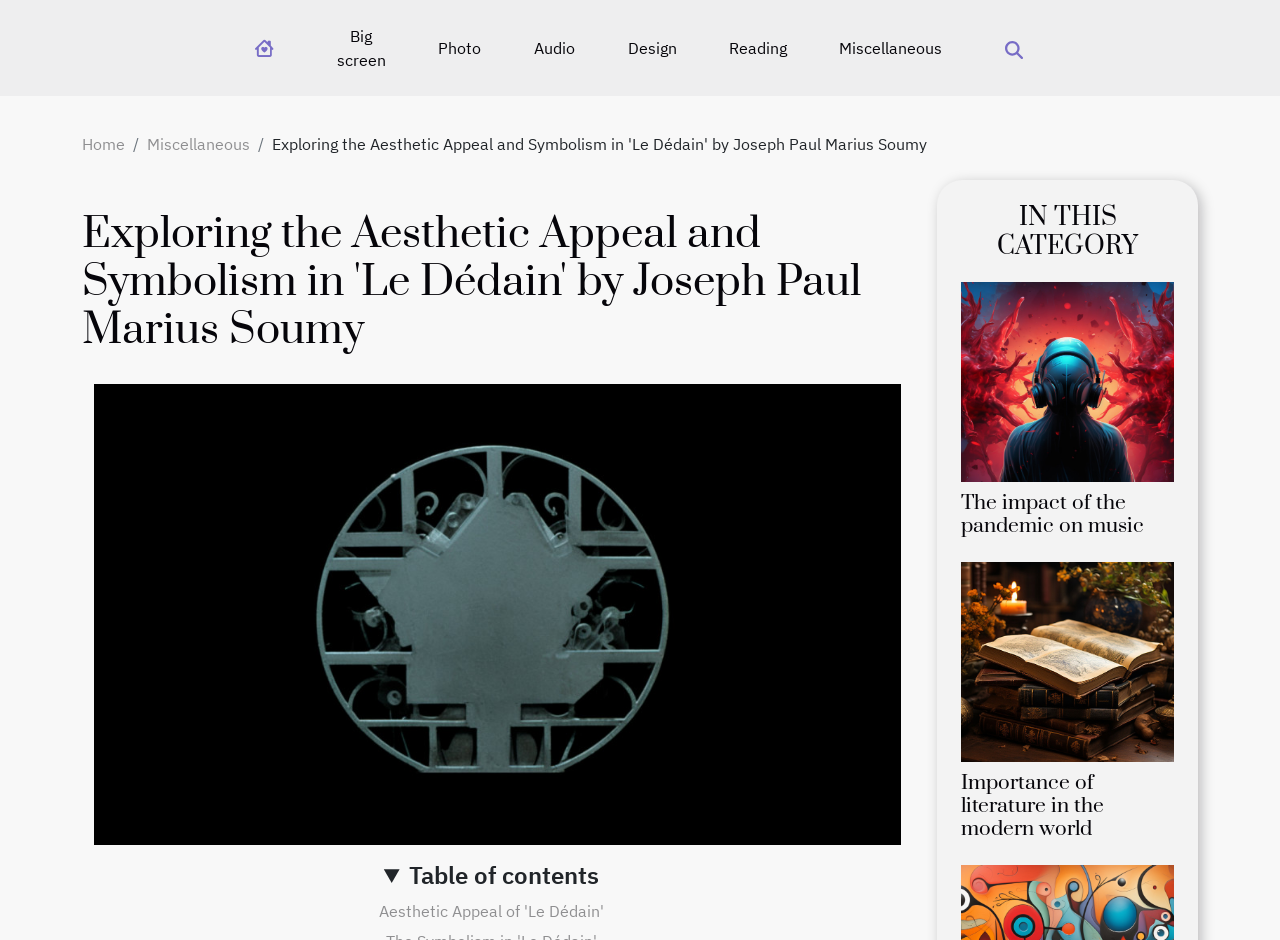Please mark the bounding box coordinates of the area that should be clicked to carry out the instruction: "View the 'Aesthetic Appeal of 'Le Dédain'' article".

[0.296, 0.958, 0.472, 0.98]